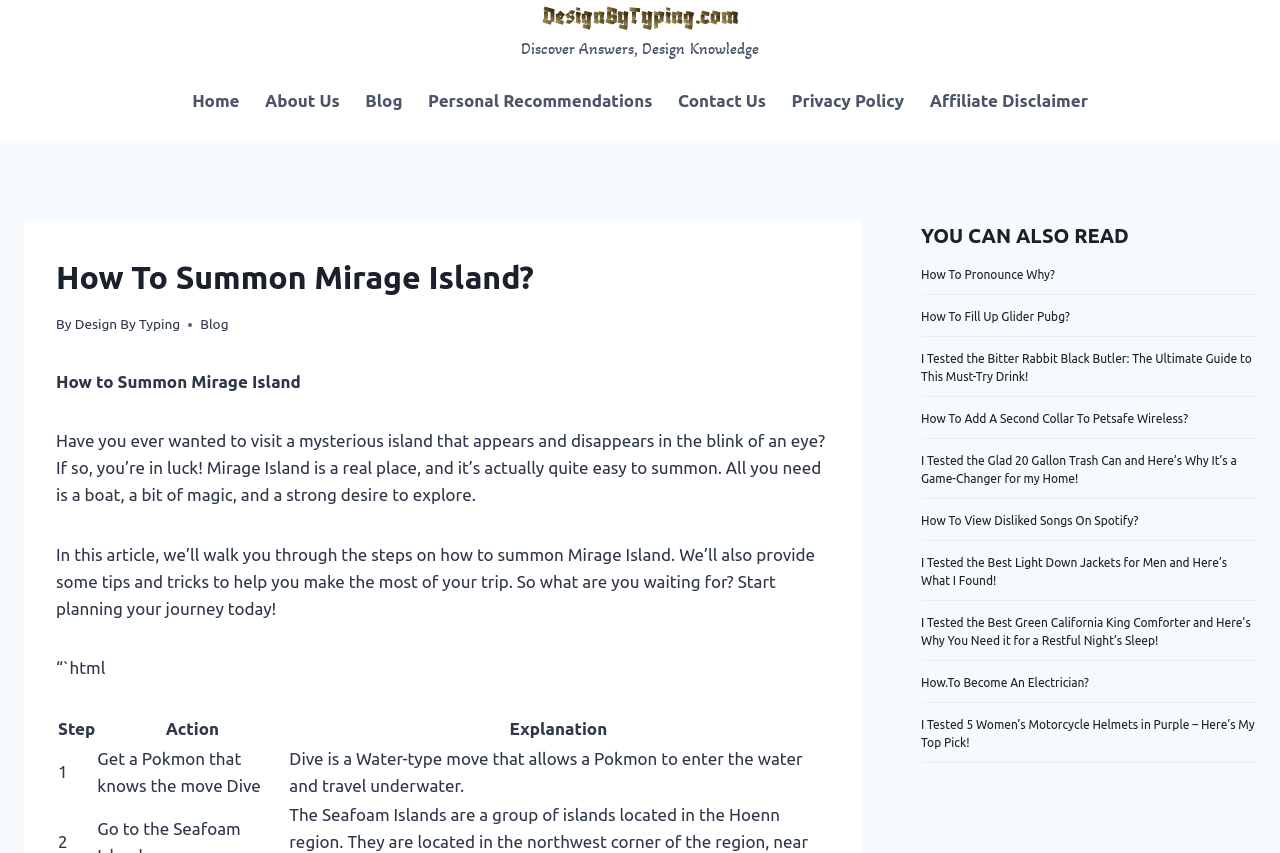Please determine the bounding box coordinates of the area that needs to be clicked to complete this task: 'Go to the Feeding America website'. The coordinates must be four float numbers between 0 and 1, formatted as [left, top, right, bottom].

None